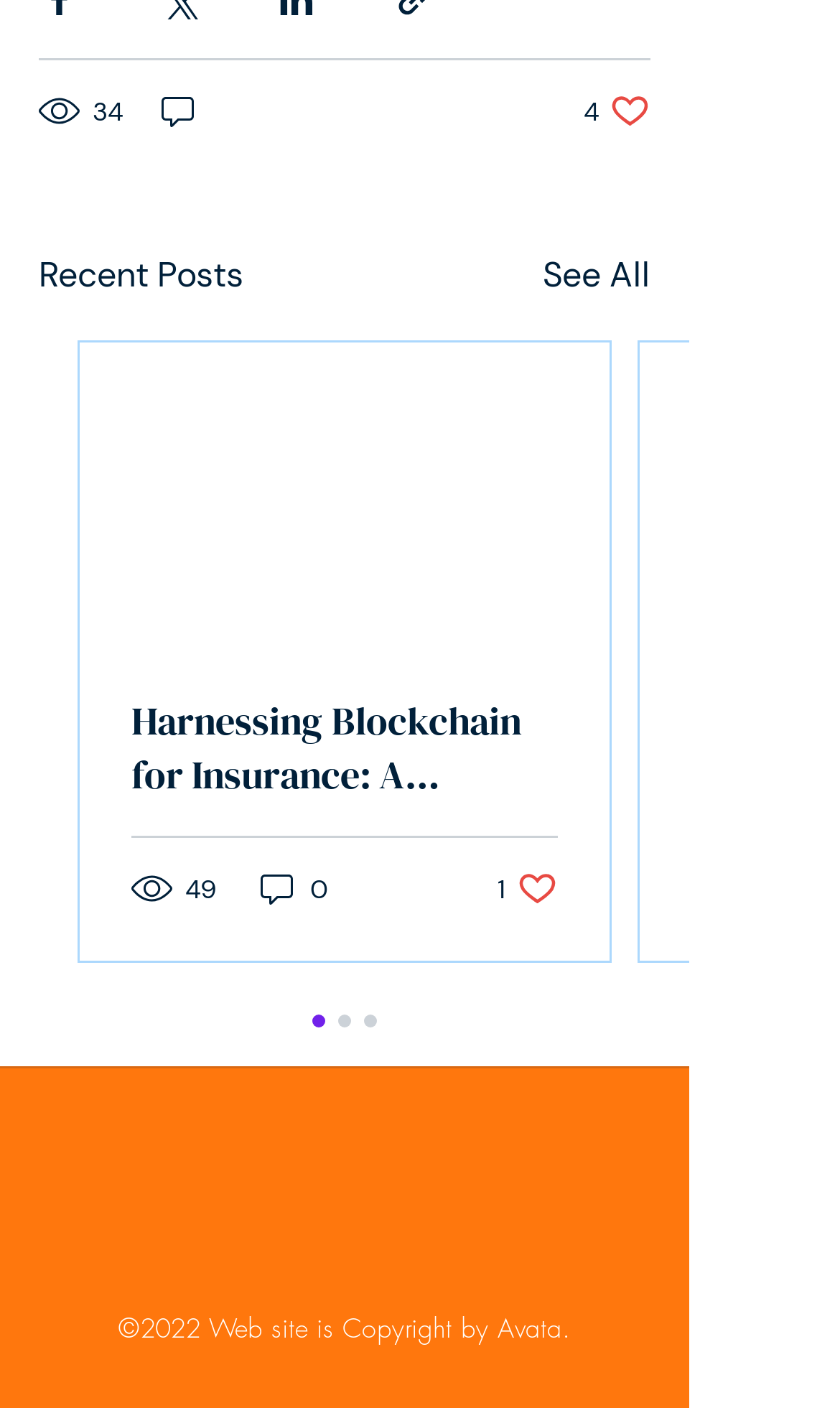Identify the coordinates of the bounding box for the element that must be clicked to accomplish the instruction: "Like a post".

[0.695, 0.065, 0.774, 0.094]